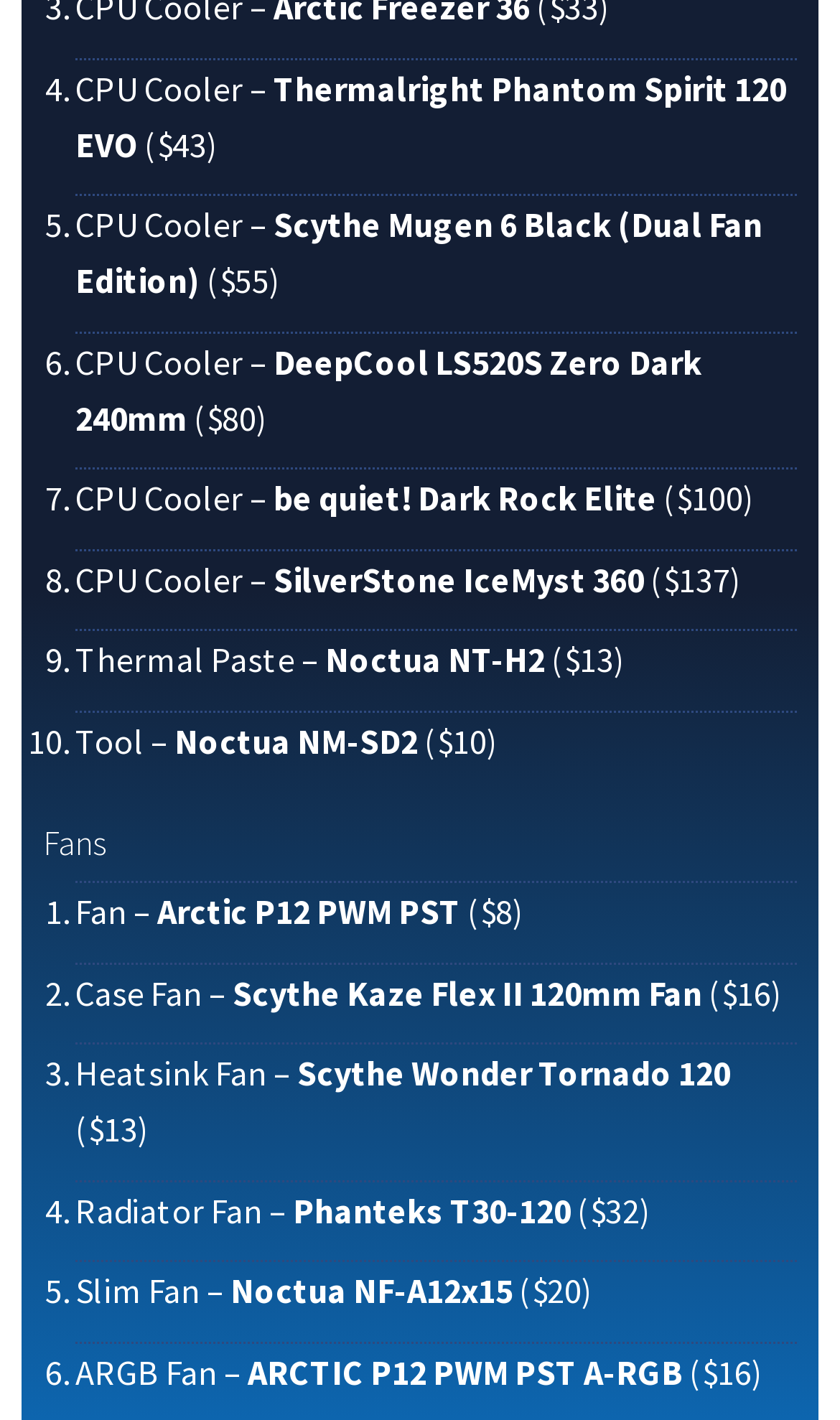Provide the bounding box for the UI element matching this description: "($32)".

[0.687, 0.836, 0.774, 0.867]